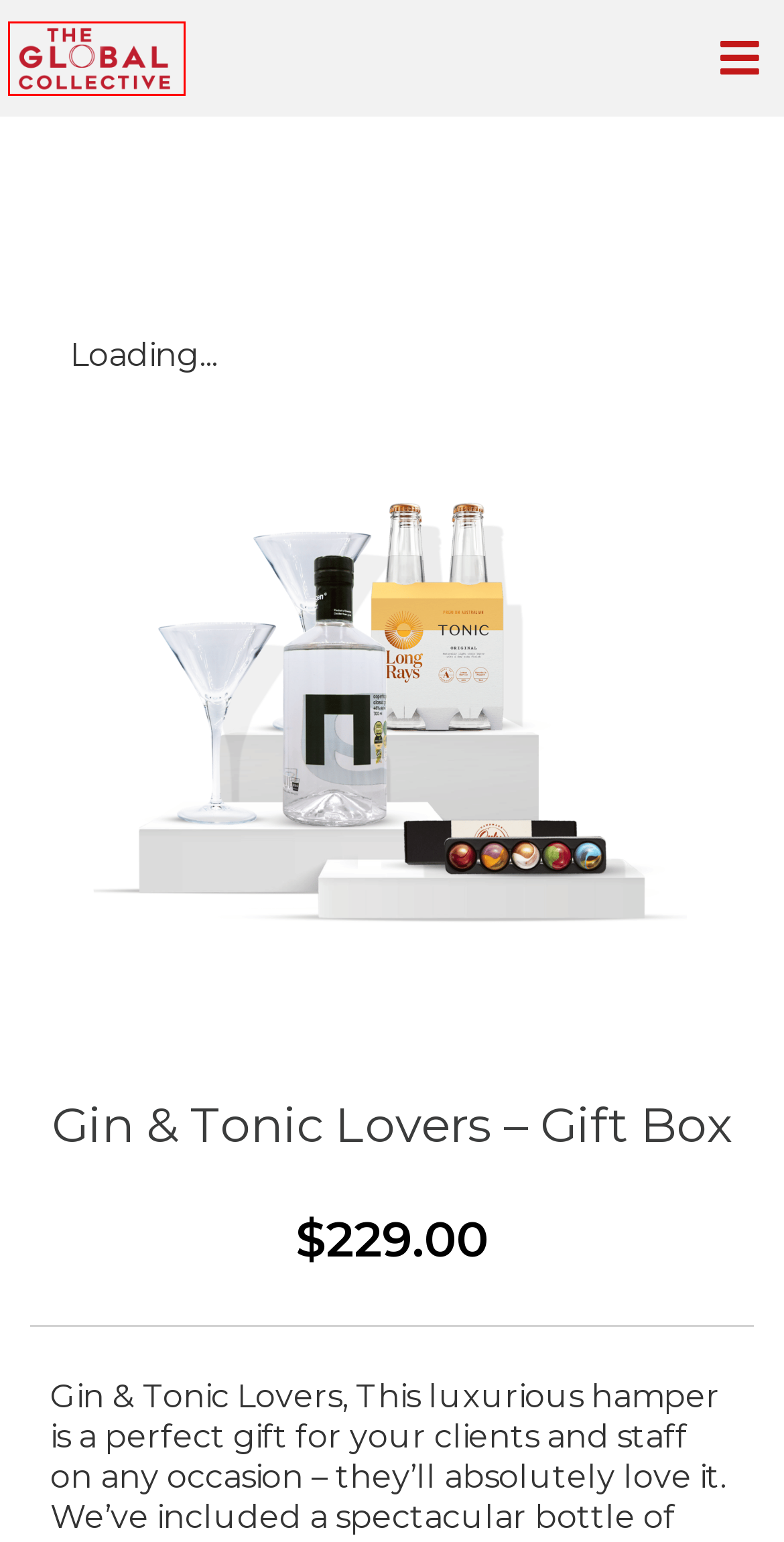You see a screenshot of a webpage with a red bounding box surrounding an element. Pick the webpage description that most accurately represents the new webpage after interacting with the element in the red bounding box. The options are:
A. www.tgc.co
B. About Us - The Global Collective
C. Ferguson Group Media – Strategising success. Mastering Marketing.
D. Contact - The Global Collective
E. Refunds and Exchanges - The Global Collective
F. Security Policy - The Global Collective
G. Kissed Earth - The Global Collective
H. Shop All - The Global Collective

A